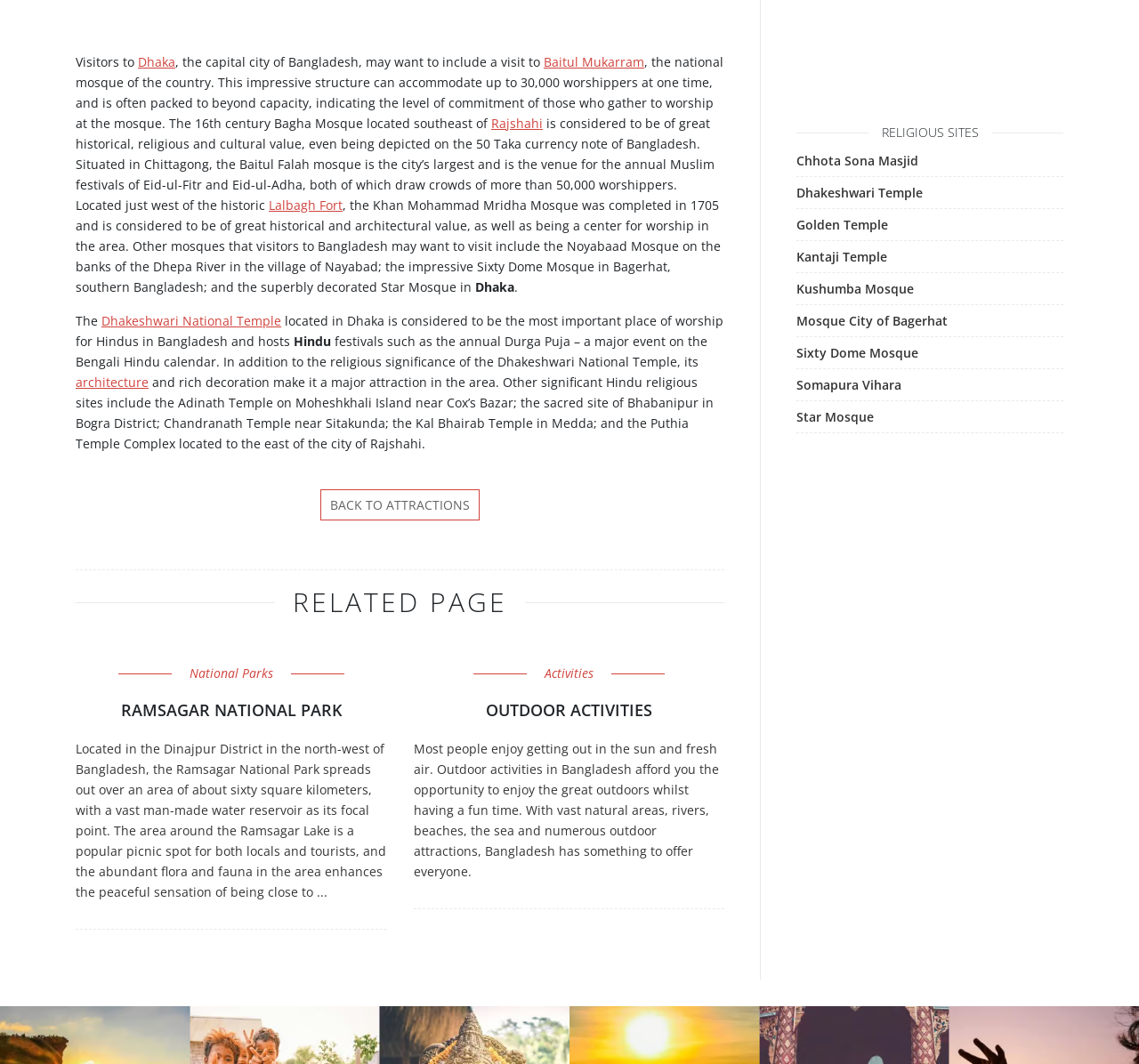Determine the bounding box coordinates for the UI element described. Format the coordinates as (top-left x, top-left y, bottom-right x, bottom-right y) and ensure all values are between 0 and 1. Element description: Mosque City of Bagerhat

[0.699, 0.293, 0.832, 0.309]